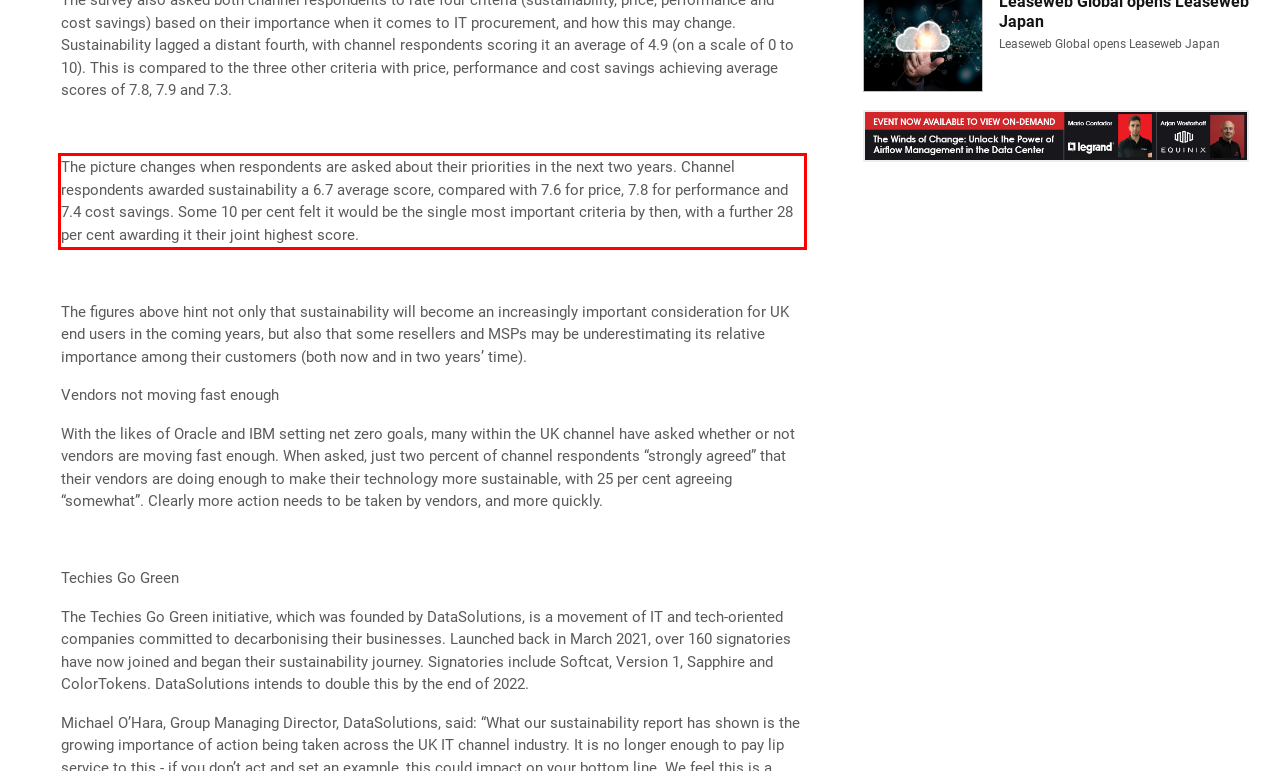Examine the webpage screenshot and use OCR to obtain the text inside the red bounding box.

The picture changes when respondents are asked about their priorities in the next two years. Channel respondents awarded sustainability a 6.7 average score, compared with 7.6 for price, 7.8 for performance and 7.4 cost savings. Some 10 per cent felt it would be the single most important criteria by then, with a further 28 per cent awarding it their joint highest score.